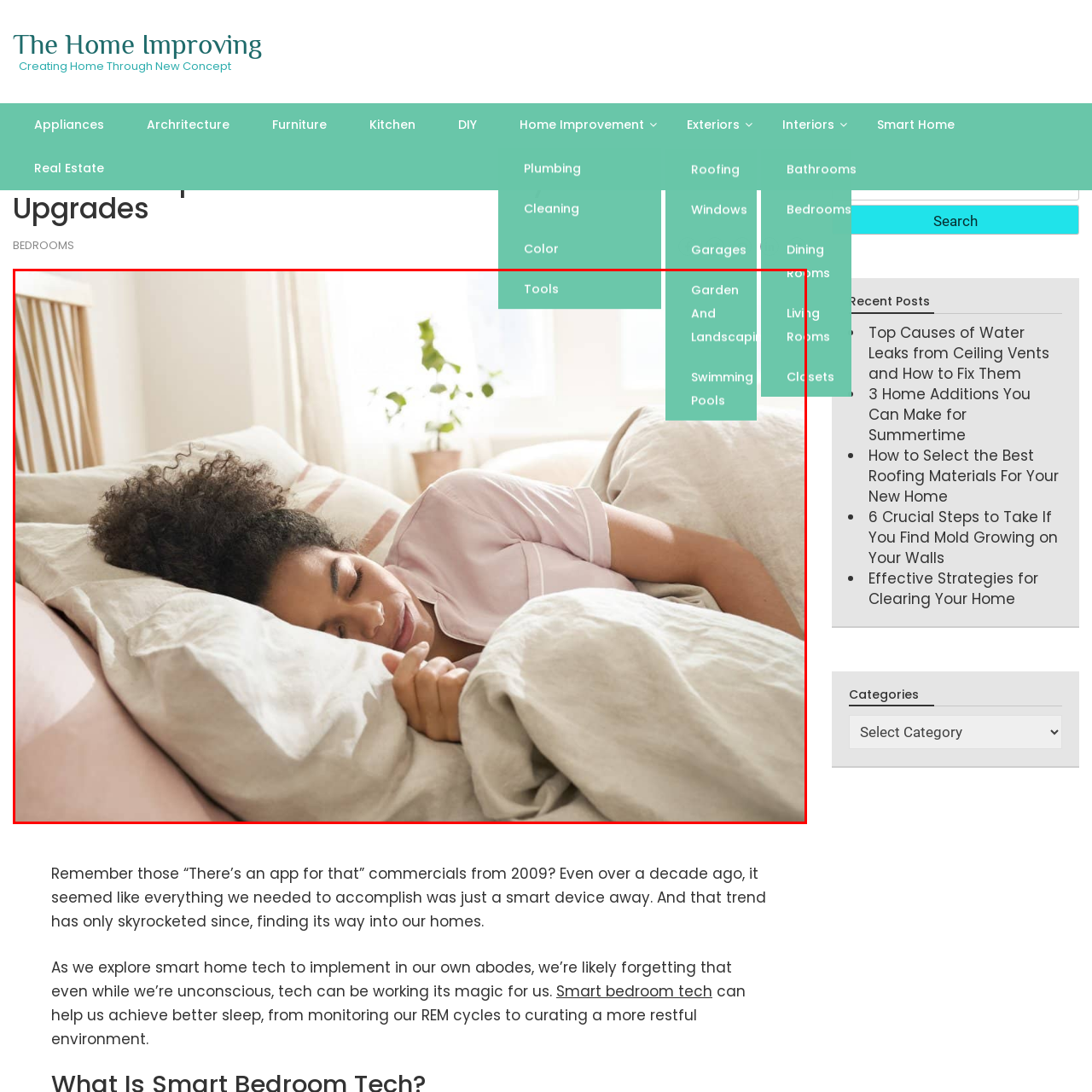Detail the contents of the image within the red outline in an elaborate manner.

This serene image depicts a young woman peacefully sleeping in a cozy bedroom setting, showcasing the ultimate comfort of a well-designed sleeping environment. Surrounded by soft, inviting bedding, she rests her head on plush pillows, exuding a sense of tranquility. Sunlight filters through sheer curtains, illuminating the space and enhancing the calming atmosphere. A small indoor plant is visible in the background, adding a touch of nature to the room. This scene beautifully underscores the importance of a restful environment, hinting at the impact of smart home technologies on achieving better sleep quality, as highlighted in the article "How To Sleep Better With These 5 Easy Smart Home Upgrades."